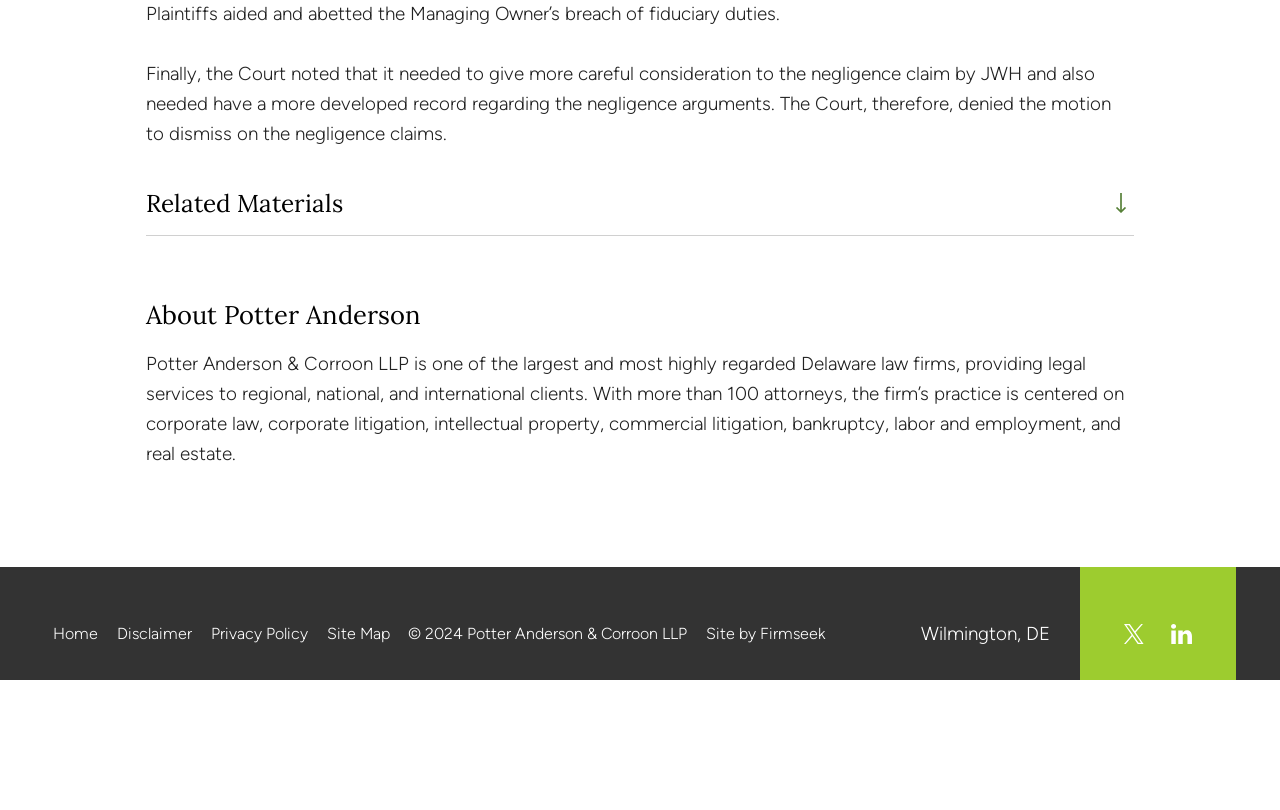What is the copyright year of the webpage?
Based on the image, answer the question with a single word or brief phrase.

2024